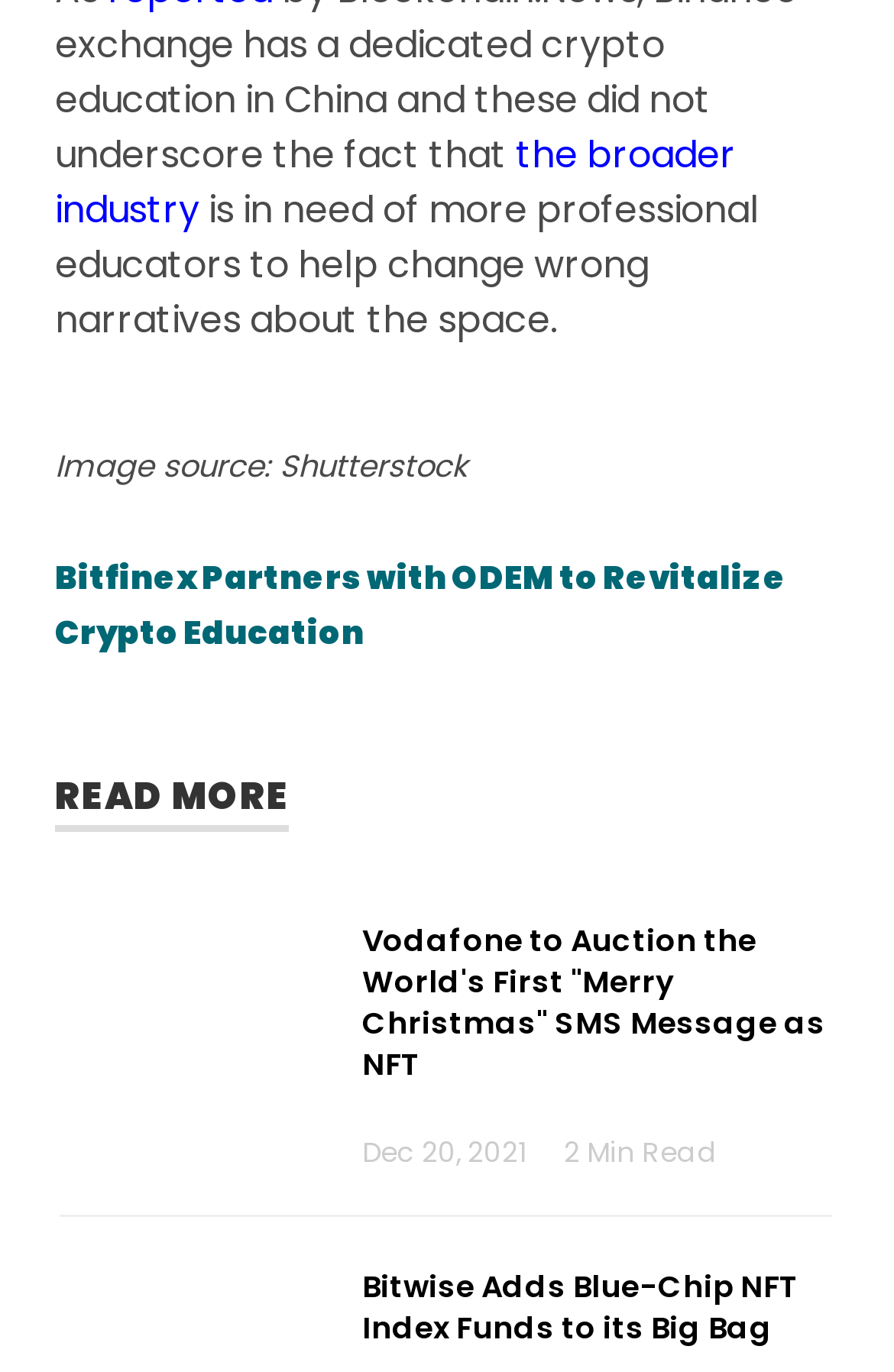What is being auctioned by Vodafone?
Please elaborate on the answer to the question with detailed information.

The article mentions that Vodafone is auctioning the world's first 'Merry Christmas' SMS message as NFT, which is a unique digital asset.